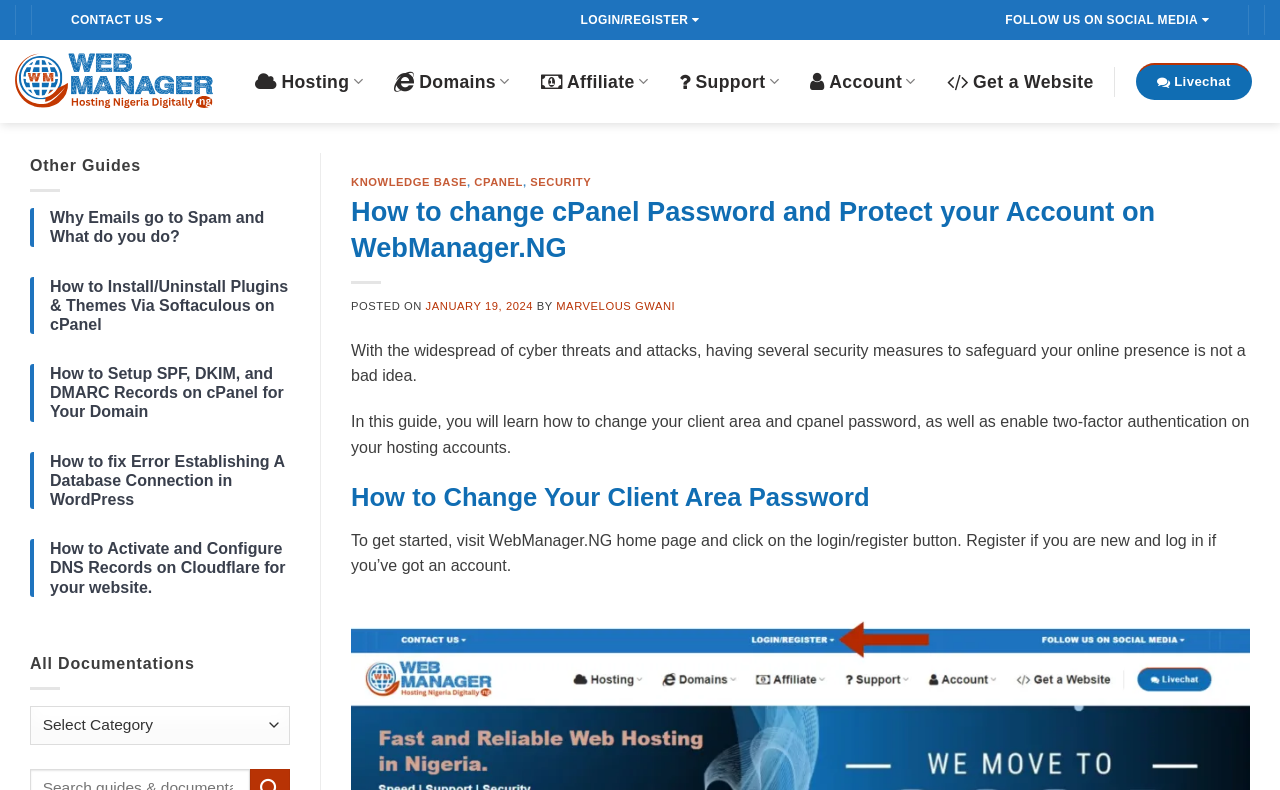Indicate the bounding box coordinates of the element that needs to be clicked to satisfy the following instruction: "Click the LOGIN/REGISTER button". The coordinates should be four float numbers between 0 and 1, i.e., [left, top, right, bottom].

[0.442, 0.006, 0.558, 0.044]